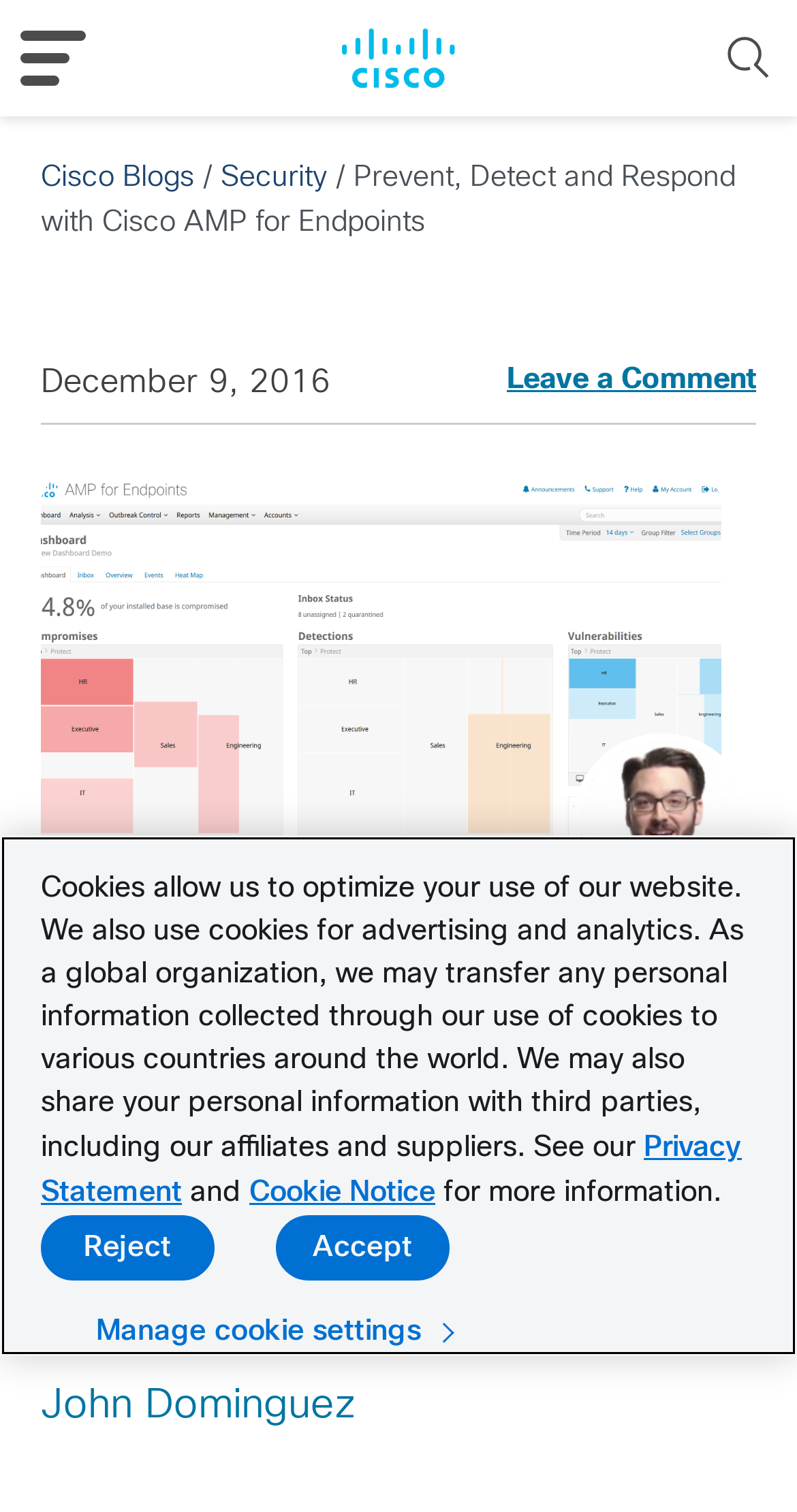Please answer the following question using a single word or phrase: 
What is the category of the article?

Security